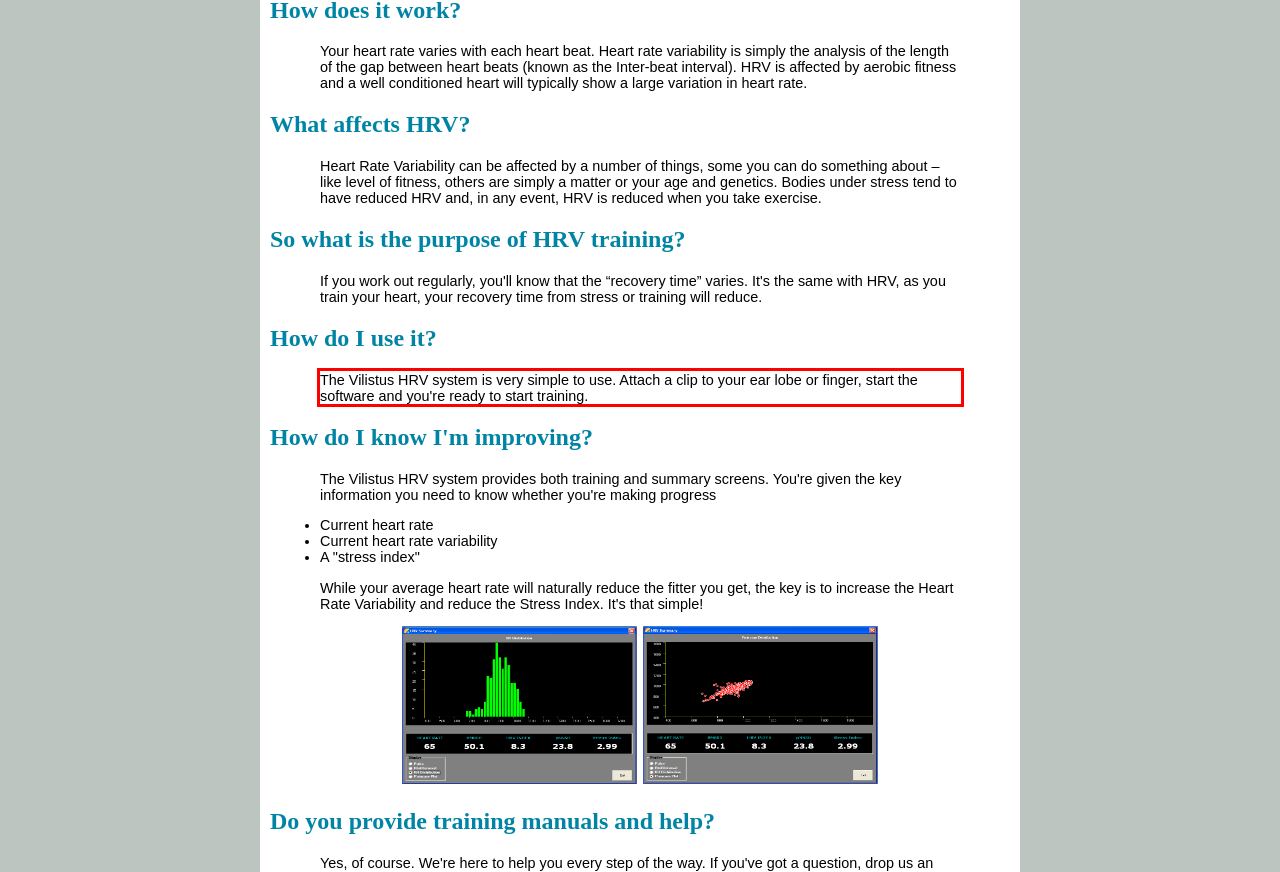Please examine the screenshot of the webpage and read the text present within the red rectangle bounding box.

The Vilistus HRV system is very simple to use. Attach a clip to your ear lobe or finger, start the software and you're ready to start training.